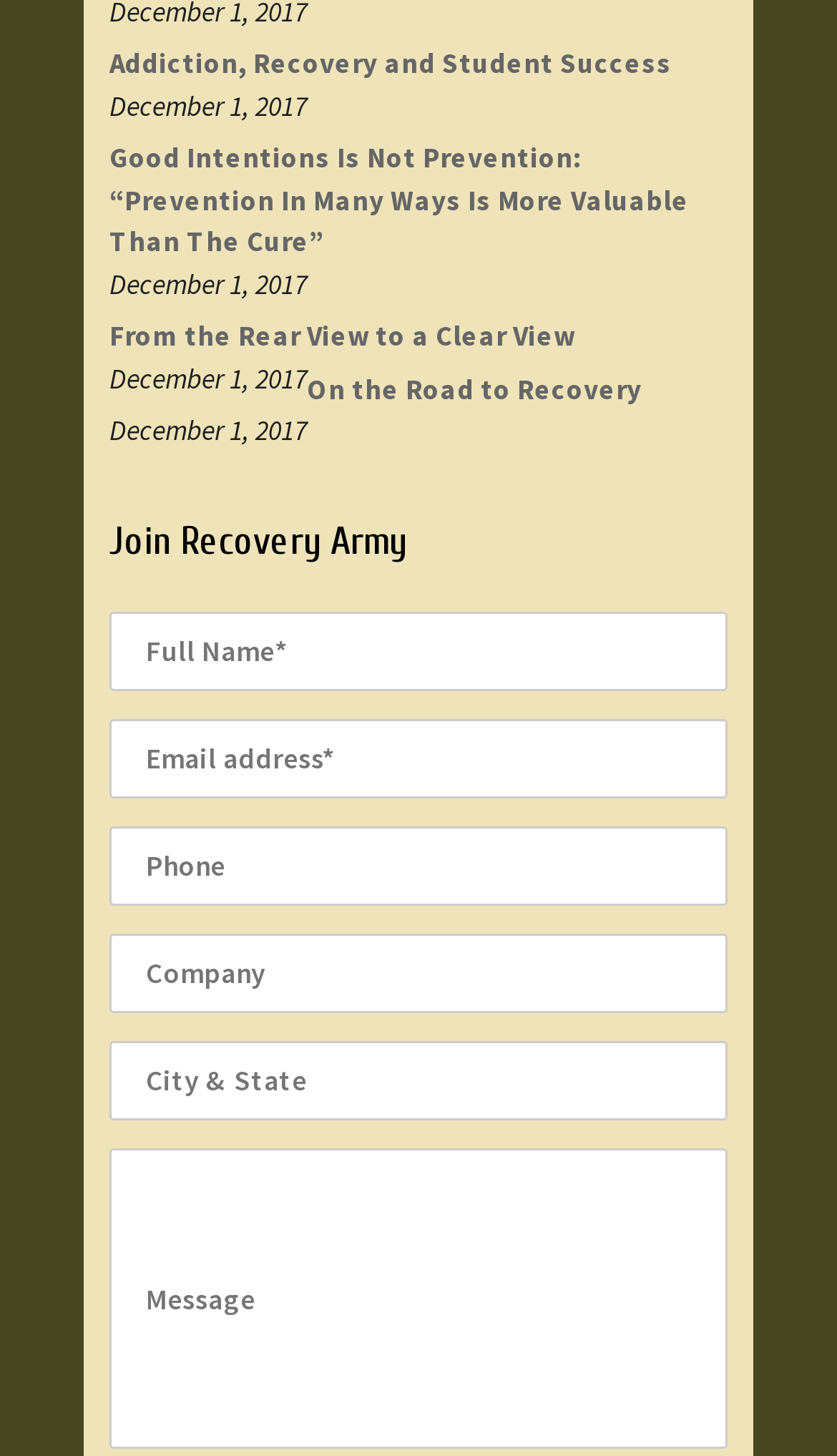What type of content is listed above the 'Join Recovery Army' section?
Ensure your answer is thorough and detailed.

Above the 'Join Recovery Army' section, there are several links with descriptive text, such as 'Addiction, Recovery and Student Success' and 'Good Intentions Is Not Prevention: “Prevention In Many Ways Is More Valuable Than The Cure”', which suggests that these are links to articles or blog posts.